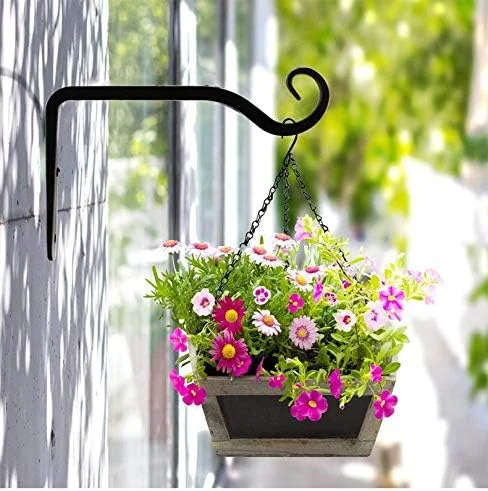Craft a thorough explanation of what is depicted in the image.

The image showcases a sleek, black metal hanging plant bracket elegantly mounted on a wall. This stylish hook features a delicate scroll design at the top, lending a touch of sophistication. Suspended from the hook is a charming rectangular planter filled with vibrant flowers in various shades of pink, purple, and white, creating a lively contrast against the muted background. The surrounding greenery suggests a bright, inviting outdoor space, ideal for enhancing home or garden decor. The overall aesthetic conveys a blend of functionality and beauty, perfect for those who appreciate adding a decorative element to their surroundings.